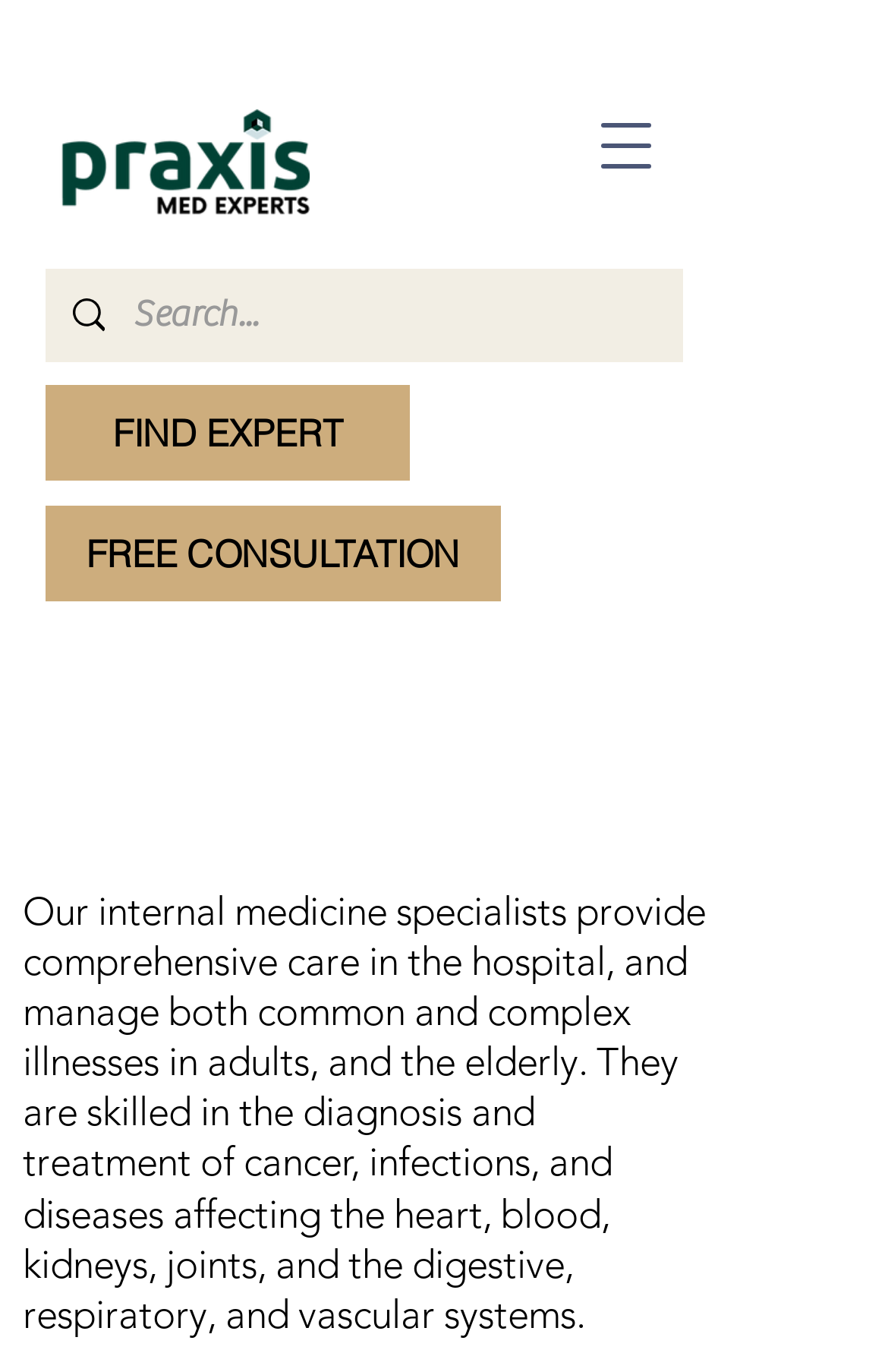How many links are there in the top section of the webpage? Based on the image, give a response in one word or a short phrase.

3